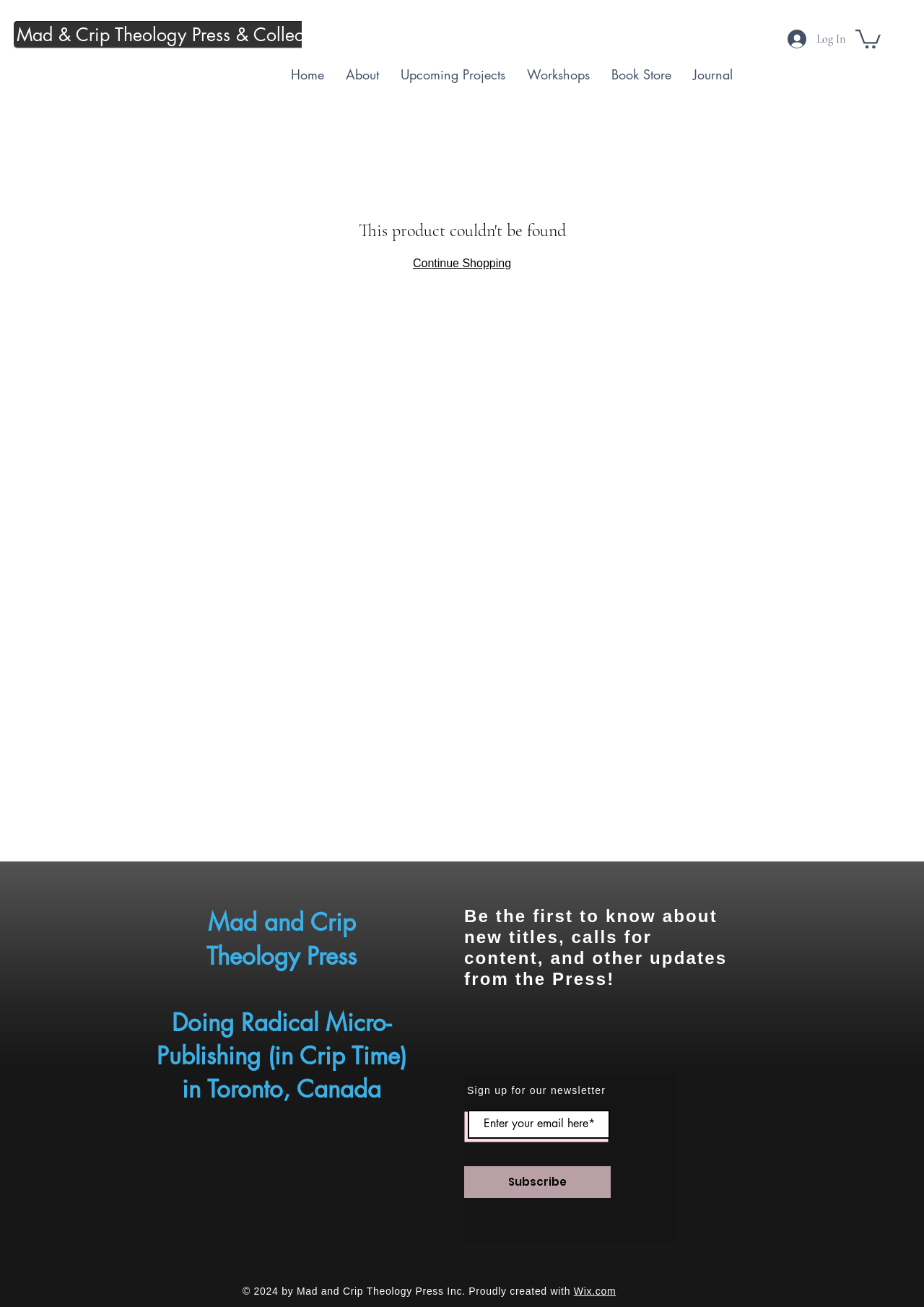Please locate and generate the primary heading on this webpage.

Mad and Crip
Theology Press

Doing Radical Micro-Publishing (in Crip Time)
in Toronto, Canada